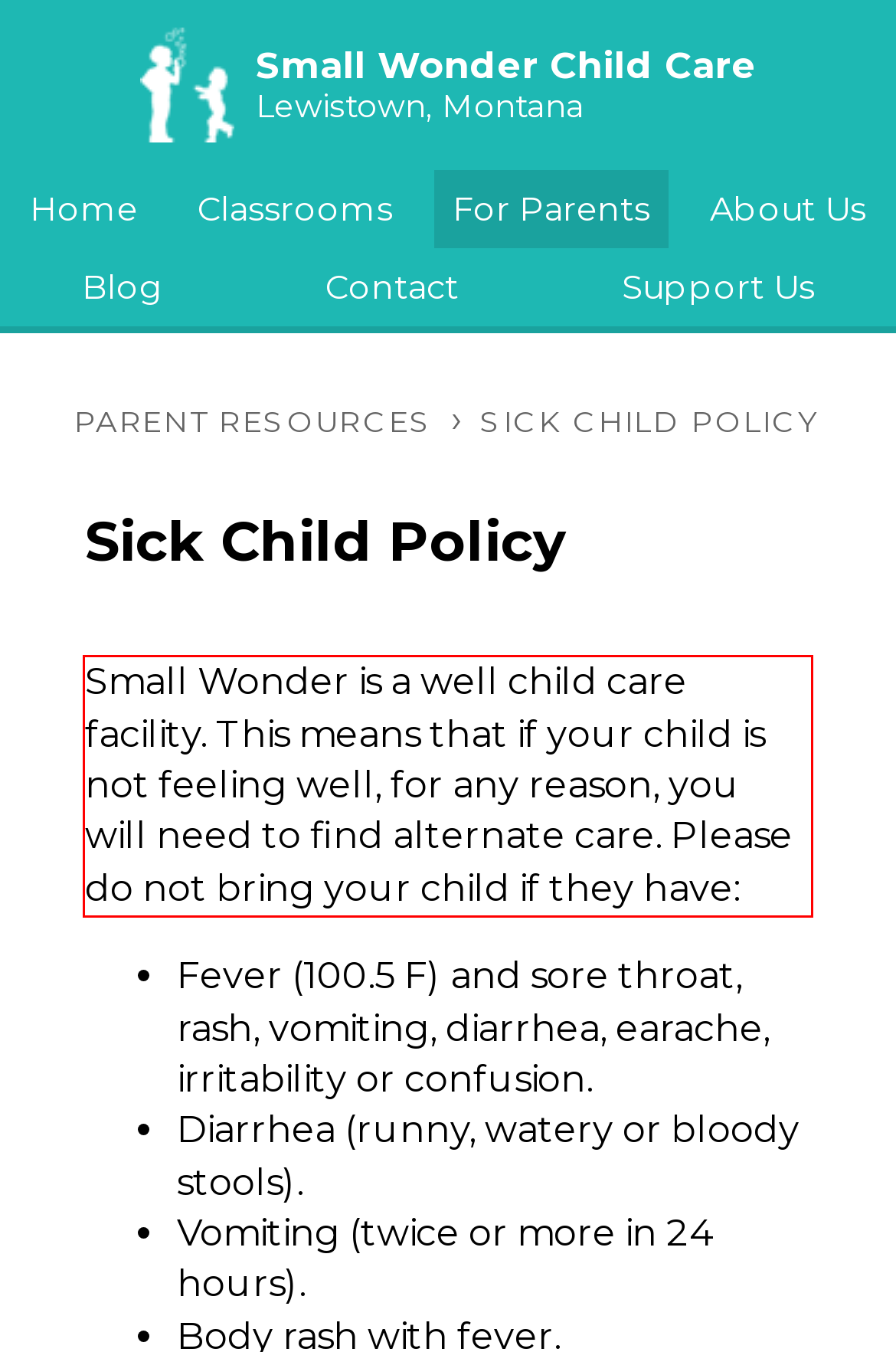Given a screenshot of a webpage with a red bounding box, please identify and retrieve the text inside the red rectangle.

Small Wonder is a well child care facility. This means that if your child is not feeling well, for any reason, you will need to find alternate care. Please do not bring your child if they have: